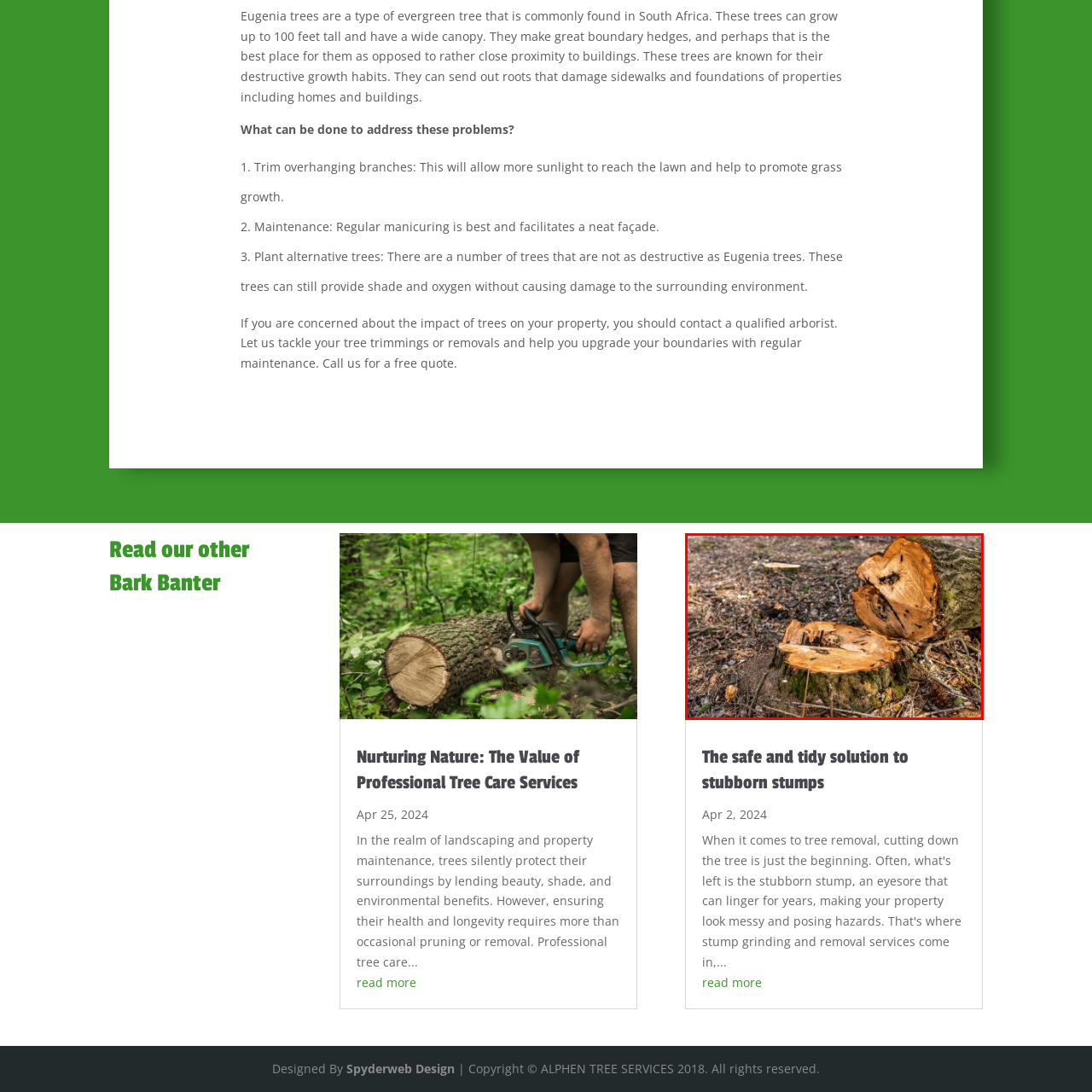What surrounds the tree stump?
Look at the image contained within the red bounding box and provide a detailed answer based on the visual details you can infer from it.

The image depicts a carpet of fallen leaves and small debris surrounding the tree stump, which adds to the natural setting and highlights the peaceful and organic environment.